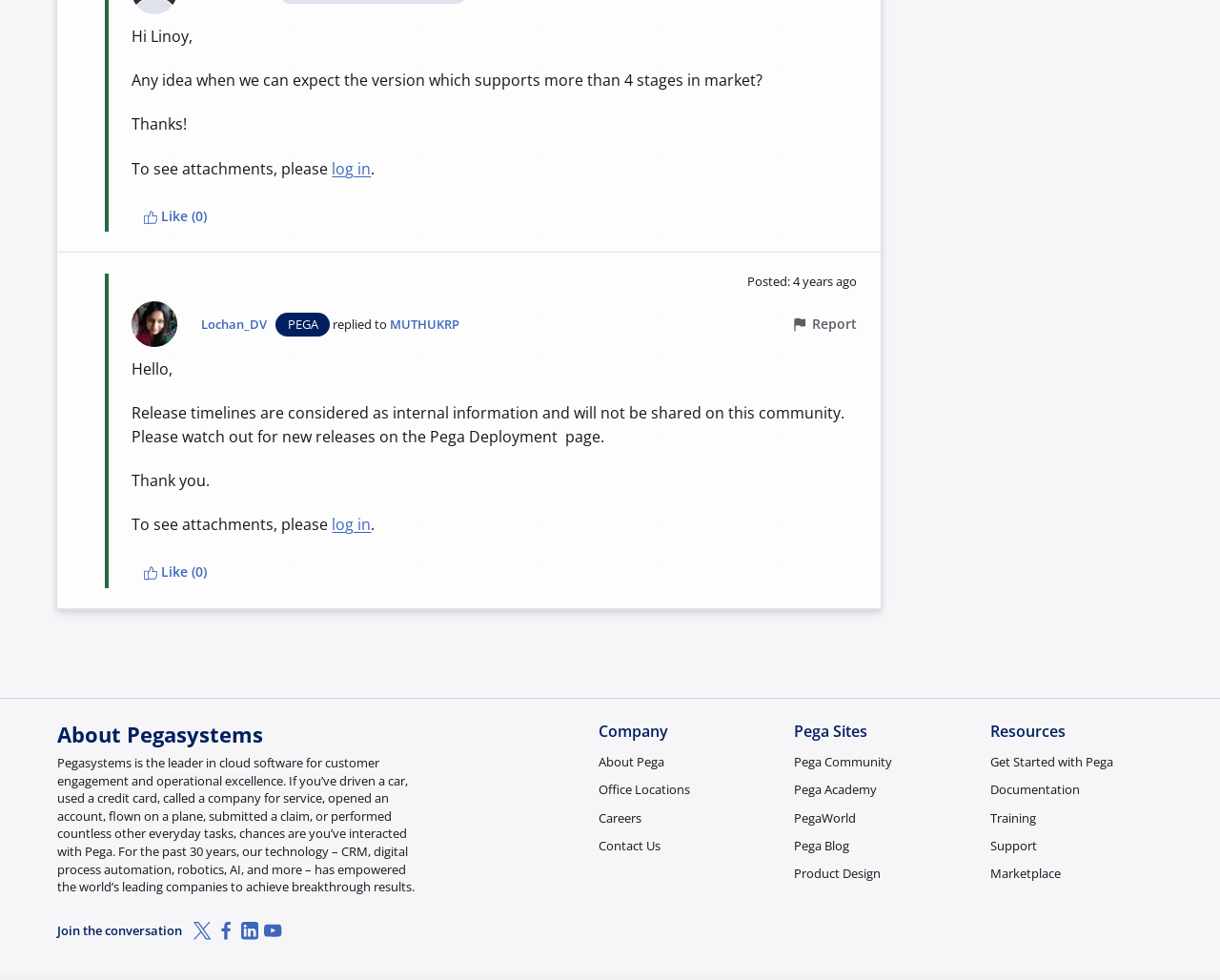Please determine the bounding box coordinates for the element that should be clicked to follow these instructions: "View the RETRO DRAWSTRING BAG post".

None